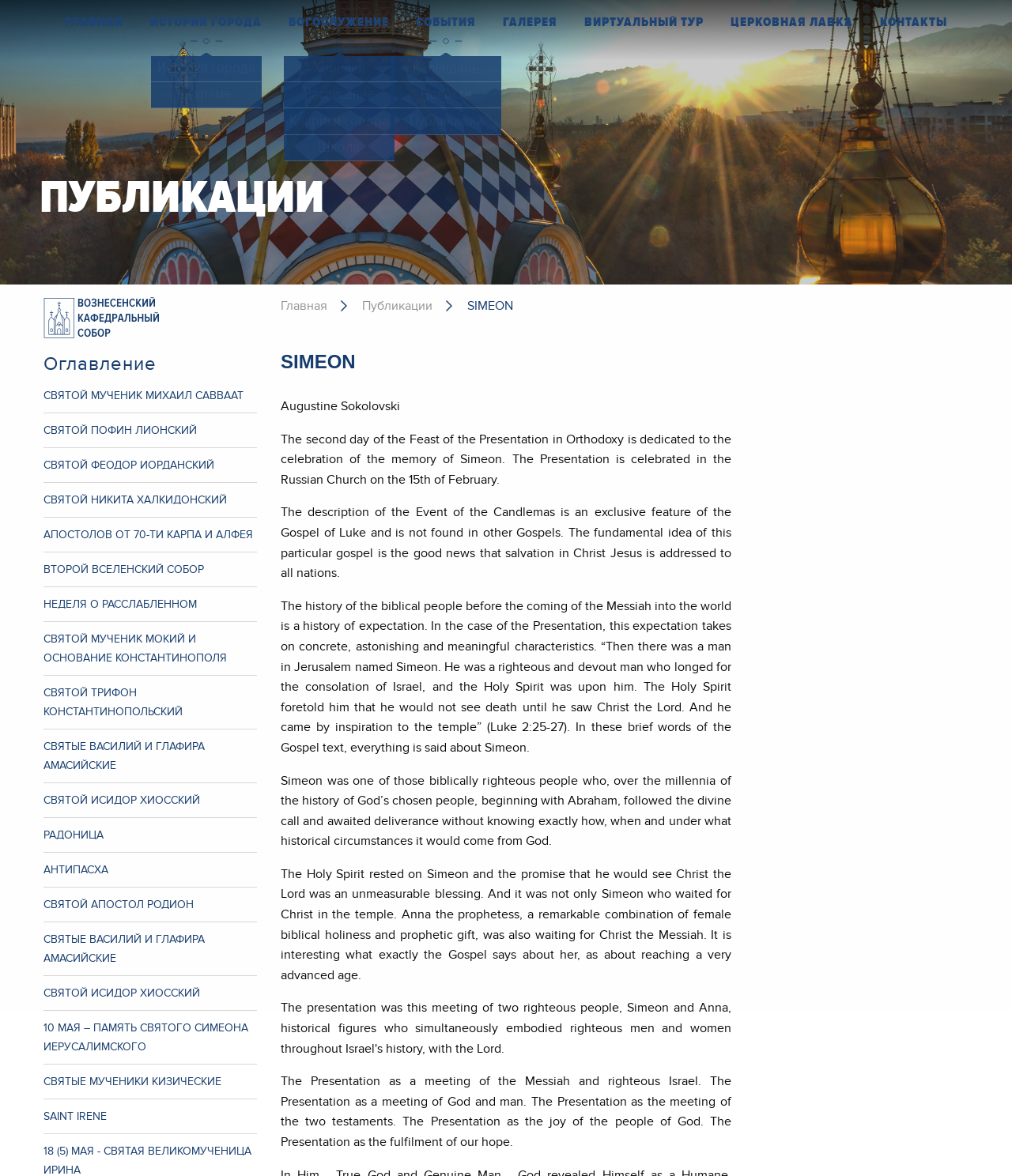Locate the bounding box coordinates of the element to click to perform the following action: 'Go to Home'. The coordinates should be given as four float values between 0 and 1, in the form of [left, top, right, bottom].

None